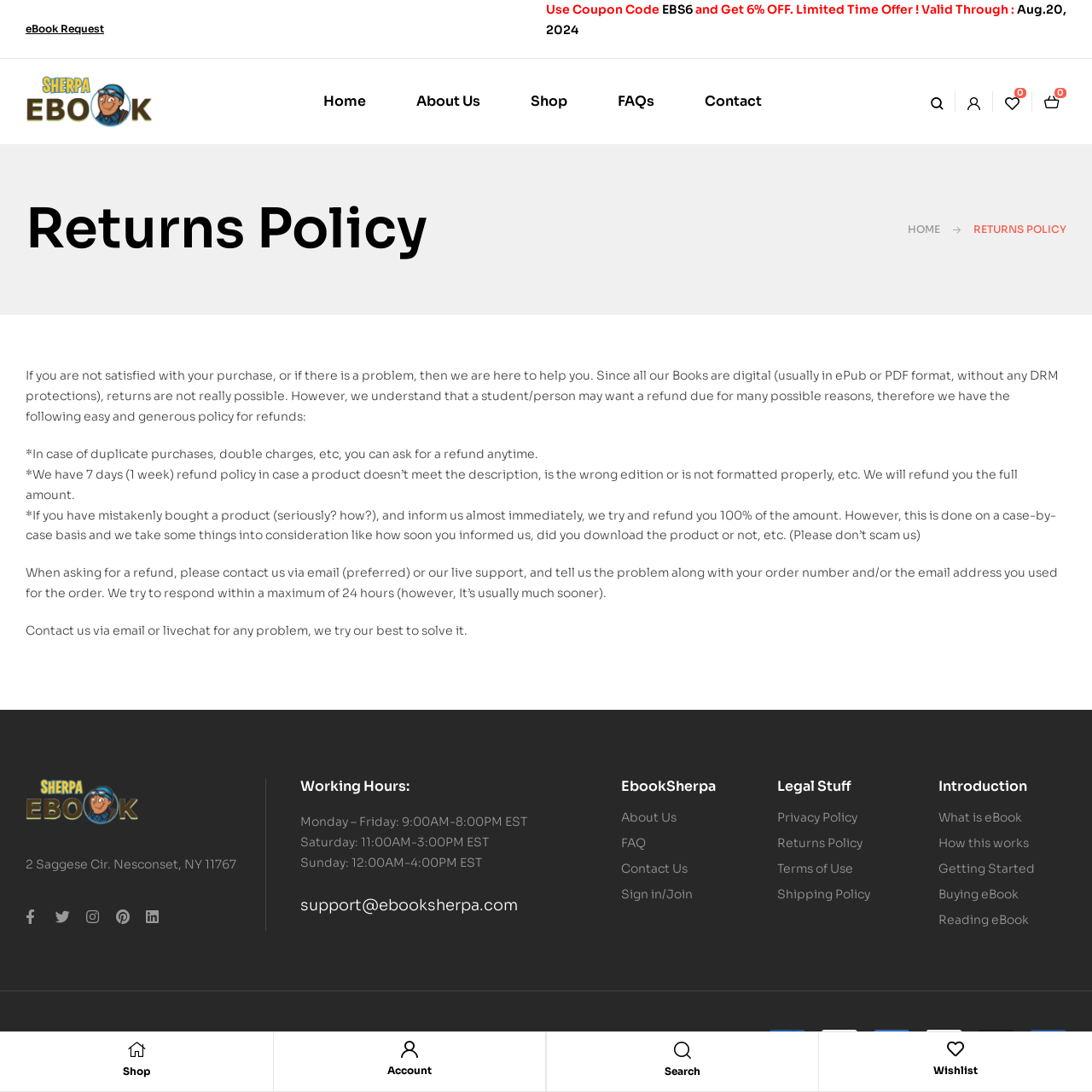Identify the bounding box coordinates of the area that should be clicked in order to complete the given instruction: "View the 'Wishlist'". The bounding box coordinates should be four float numbers between 0 and 1, i.e., [left, top, right, bottom].

[0.855, 0.974, 0.895, 0.986]